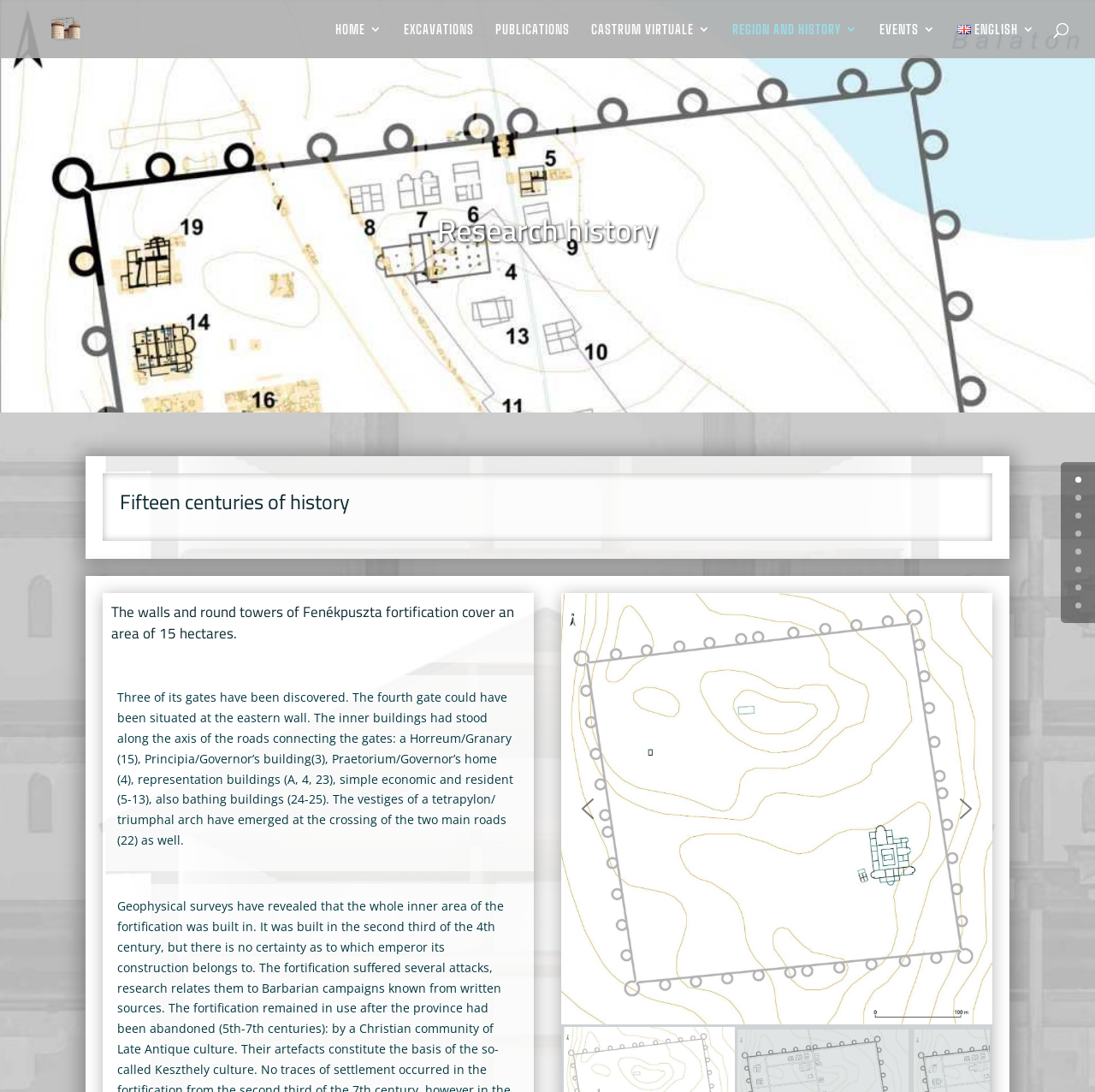Based on the description "alt="Római Erőd Keszthely Fenékpuszta"", find the bounding box of the specified UI element.

[0.026, 0.019, 0.079, 0.032]